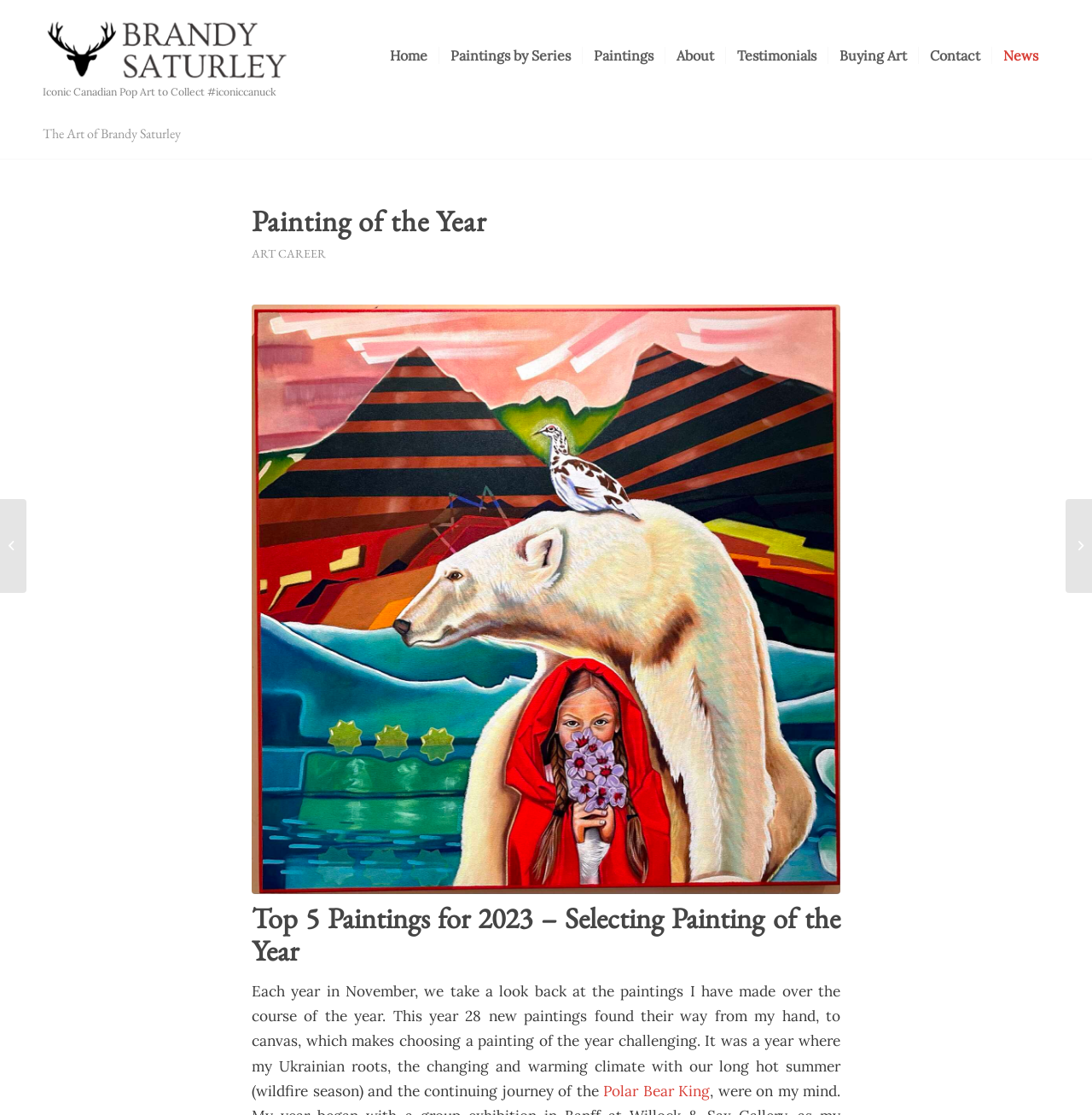Explain in detail what is displayed on the webpage.

The webpage is about the art of Brandy Saturley, a Canadian artist. At the top left corner, there is a logo of "The Art of Brandy Saturley" accompanied by an image and a tagline "Iconic Canadian Pop Art to Collect #iconiccanuck". 

Below the logo, there is a horizontal menu bar with 7 menu items: "Home", "Paintings by Series", "Paintings", "About", "Testimonials", "Buying Art", and "Contact". Each menu item is a link.

On the right side of the menu bar, there is a heading "Painting of the Year" followed by a link "ART CAREER". Below this heading, there is a link "WILDLIFE Art Exhibition Project" accompanied by an image.

The main content of the webpage is about selecting the top 5 paintings for 2023. The heading "Top 5 Paintings for 2023 – Selecting Painting of the Year" is followed by a paragraph of text describing the process of selecting the painting of the year. The text mentions that the artist created 28 new paintings over the course of the year, making it challenging to choose one.

On the right side of the main content, there are two links: "Polar Bear King" and "Artist Residency in Pouch Cove Newfoundland Paintings", the latter of which is accompanied by an image. At the bottom right corner, there is another link "Navigating Art Commission Etiquette".